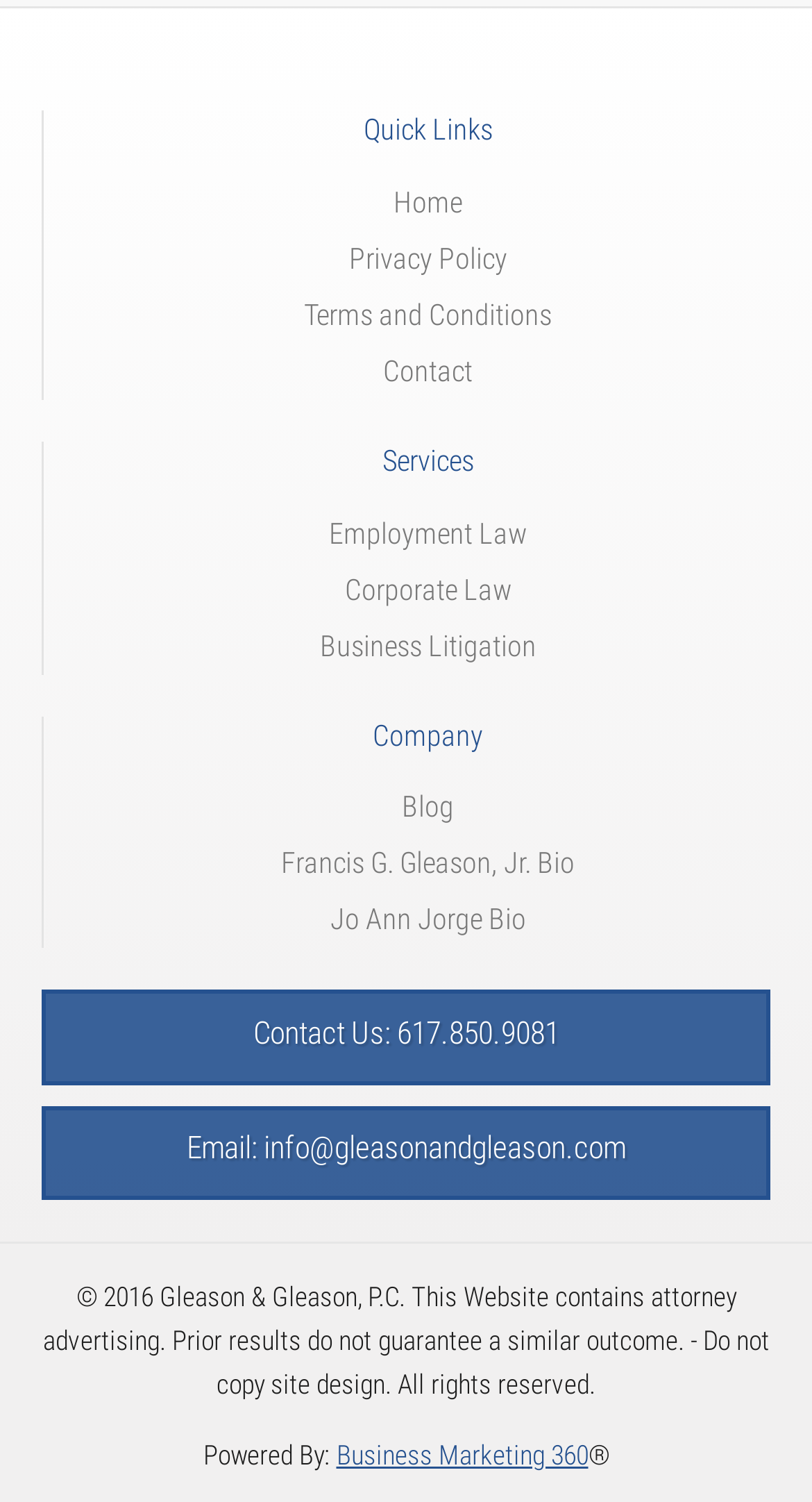Find the bounding box coordinates of the element's region that should be clicked in order to follow the given instruction: "go to home page". The coordinates should consist of four float numbers between 0 and 1, i.e., [left, top, right, bottom].

[0.105, 0.116, 0.949, 0.154]